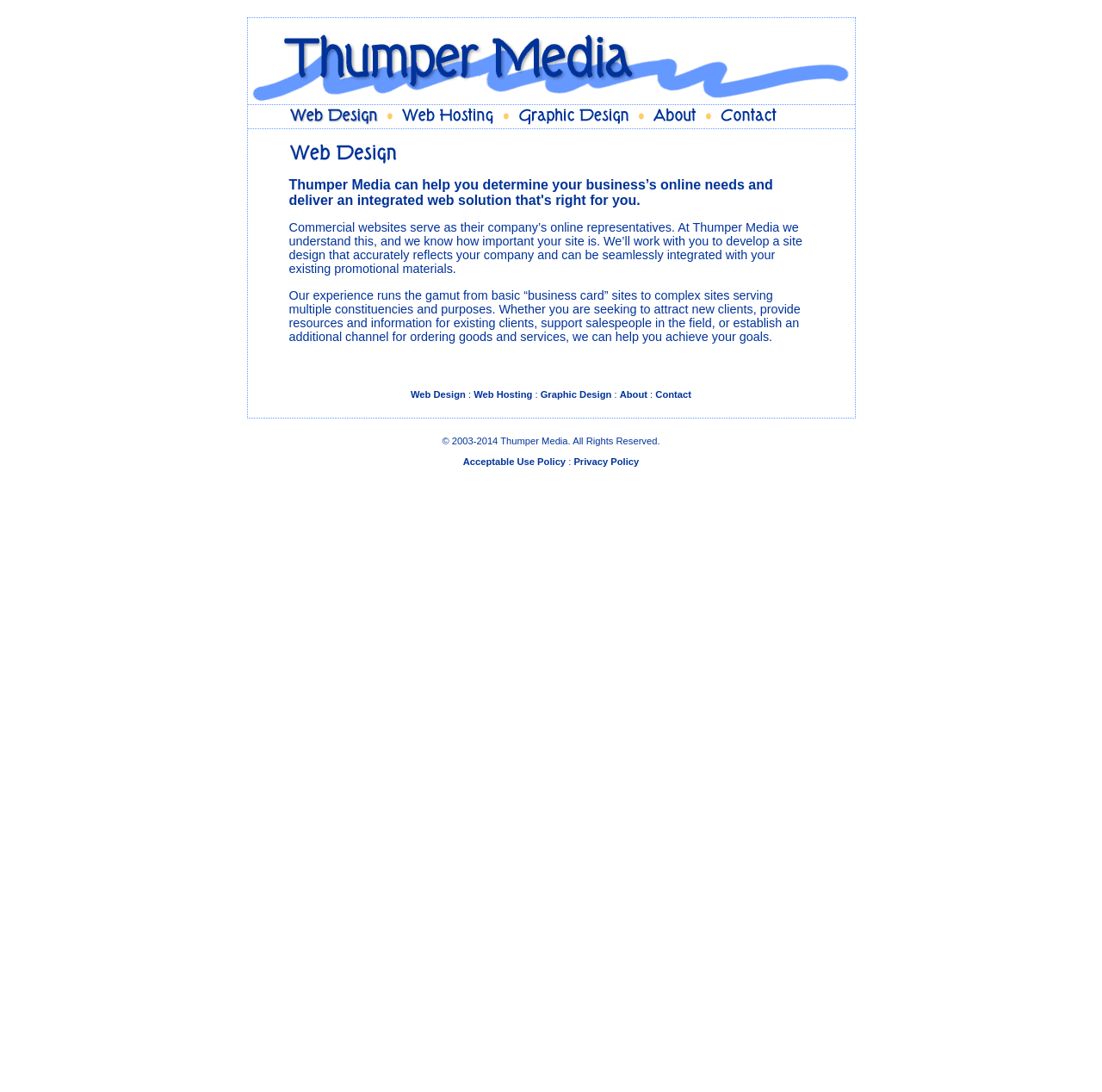Please predict the bounding box coordinates of the element's region where a click is necessary to complete the following instruction: "Visit Web Hosting". The coordinates should be represented by four float numbers between 0 and 1, i.e., [left, top, right, bottom].

[0.36, 0.105, 0.454, 0.118]